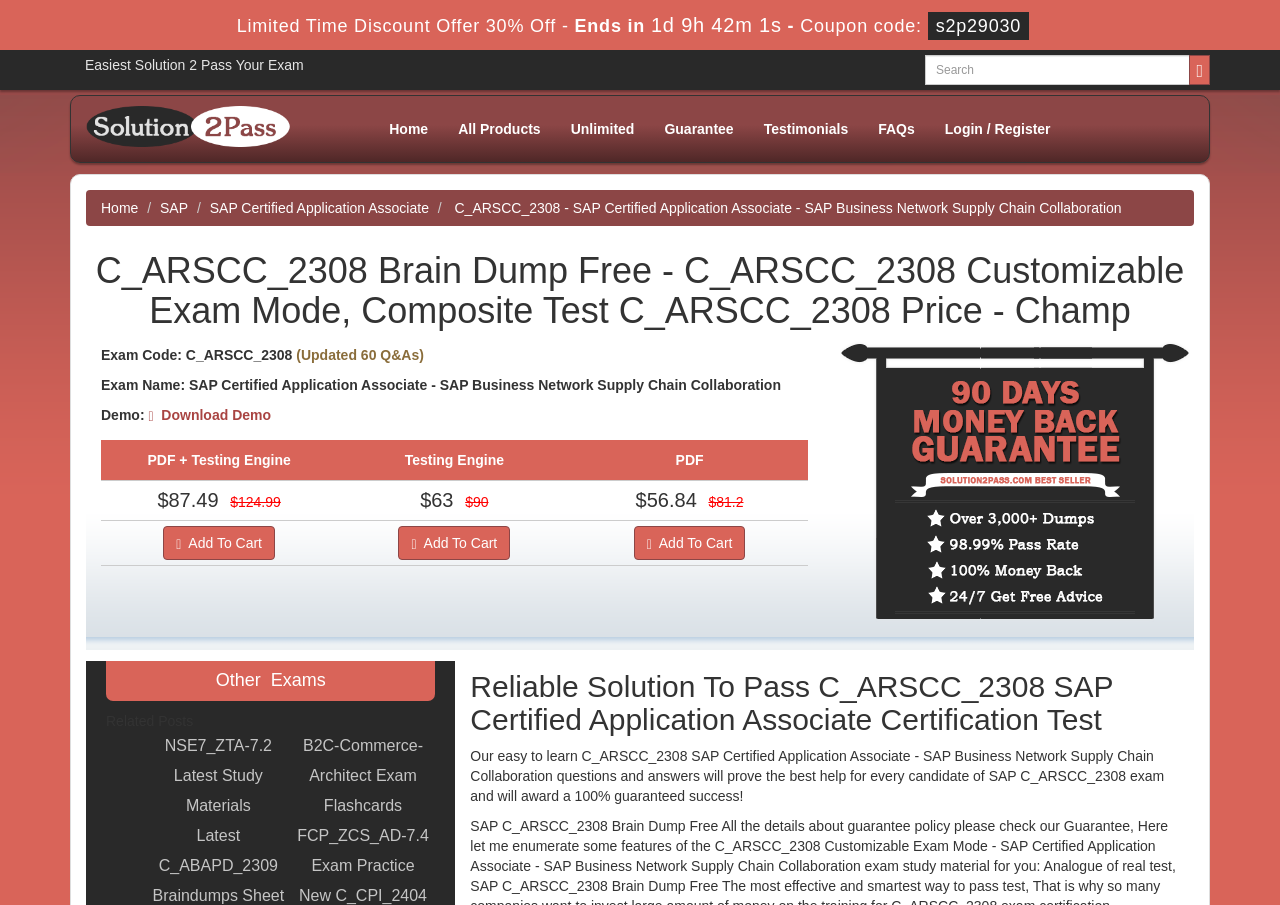Please find and generate the text of the main header of the webpage.

C_ARSCC_2308 Brain Dump Free - C_ARSCC_2308 Customizable Exam Mode, Composite Test C_ARSCC_2308 Price - Champ